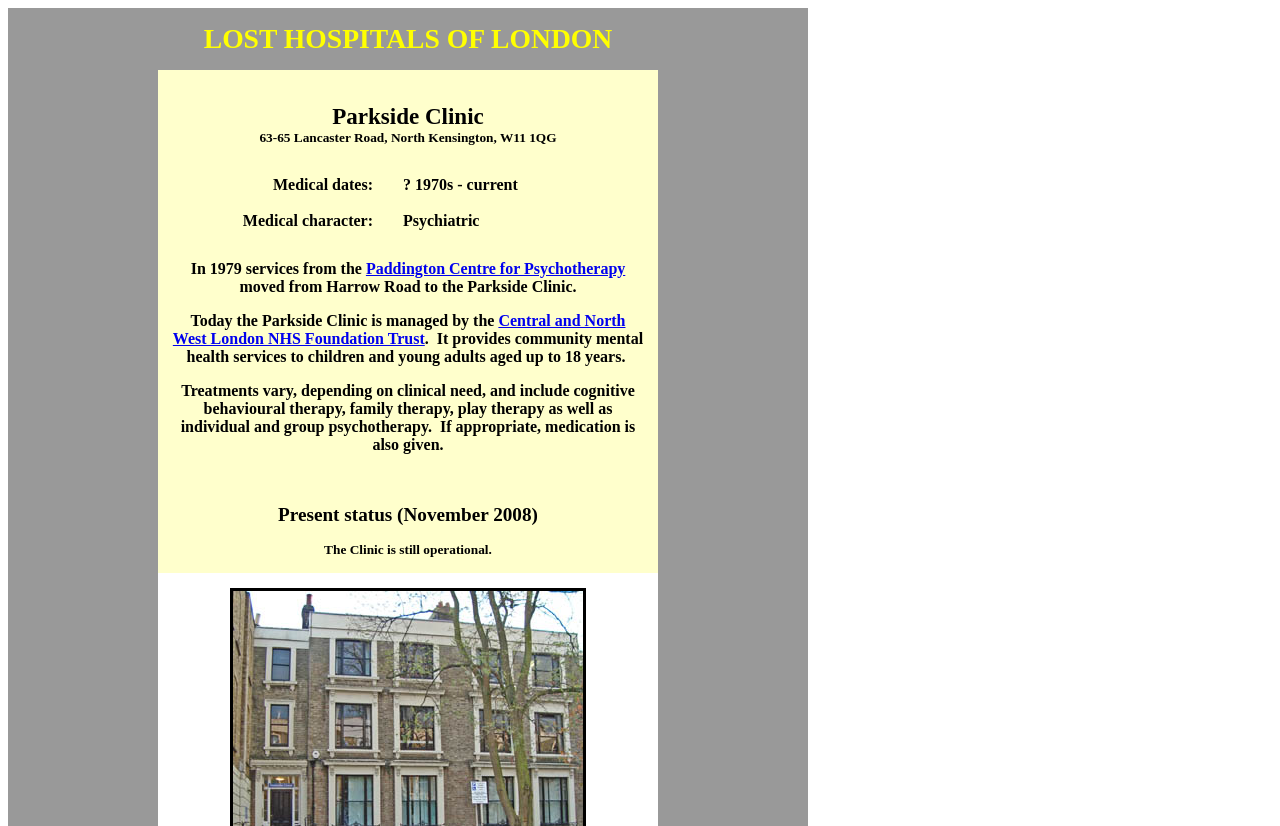Respond to the question with just a single word or phrase: 
What is the address of Parkside Clinic?

63-65 Lancaster Road, North Kensington, W11 1QG